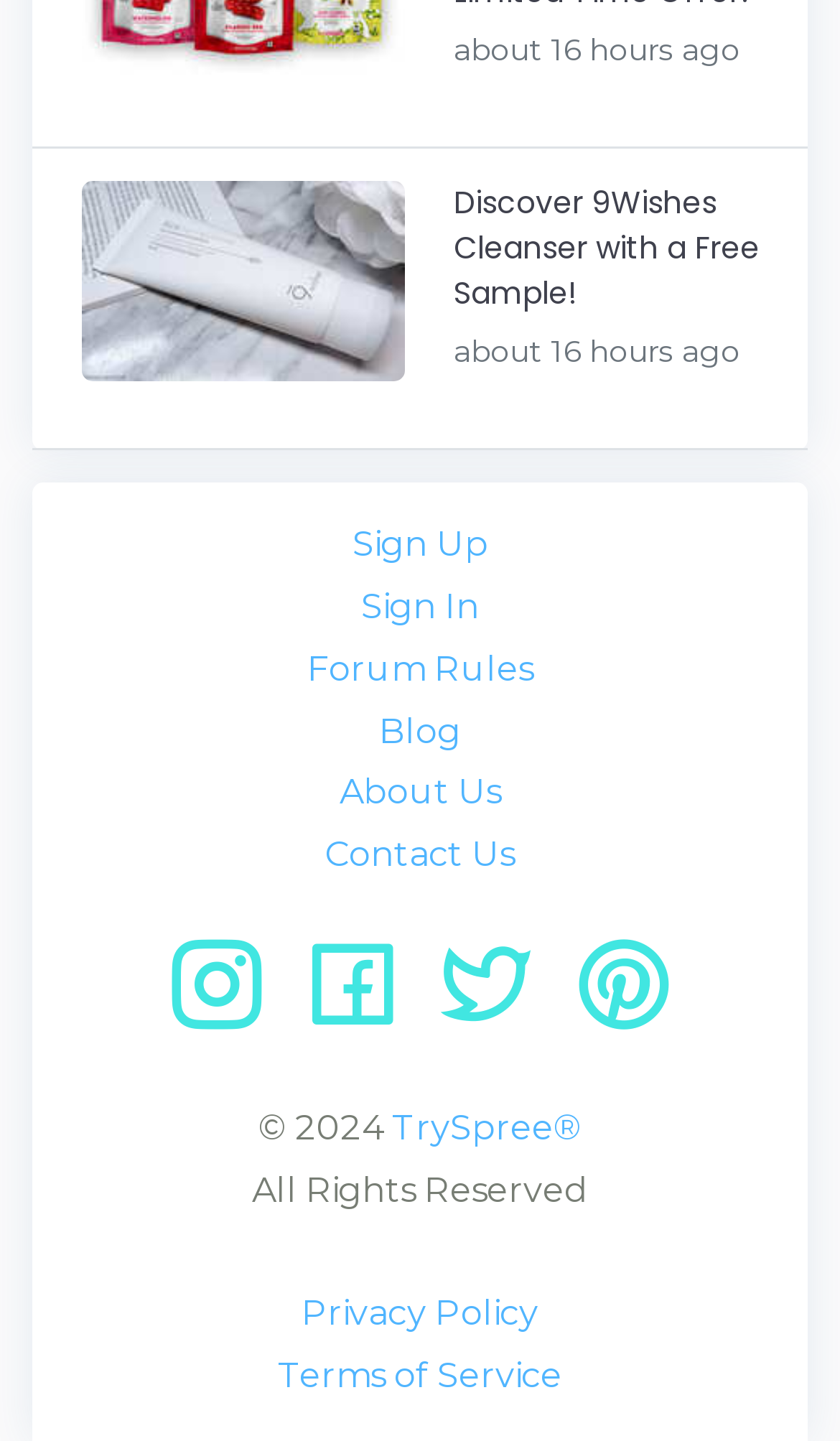Locate the bounding box coordinates of the segment that needs to be clicked to meet this instruction: "Read the forum rules".

[0.365, 0.45, 0.635, 0.478]